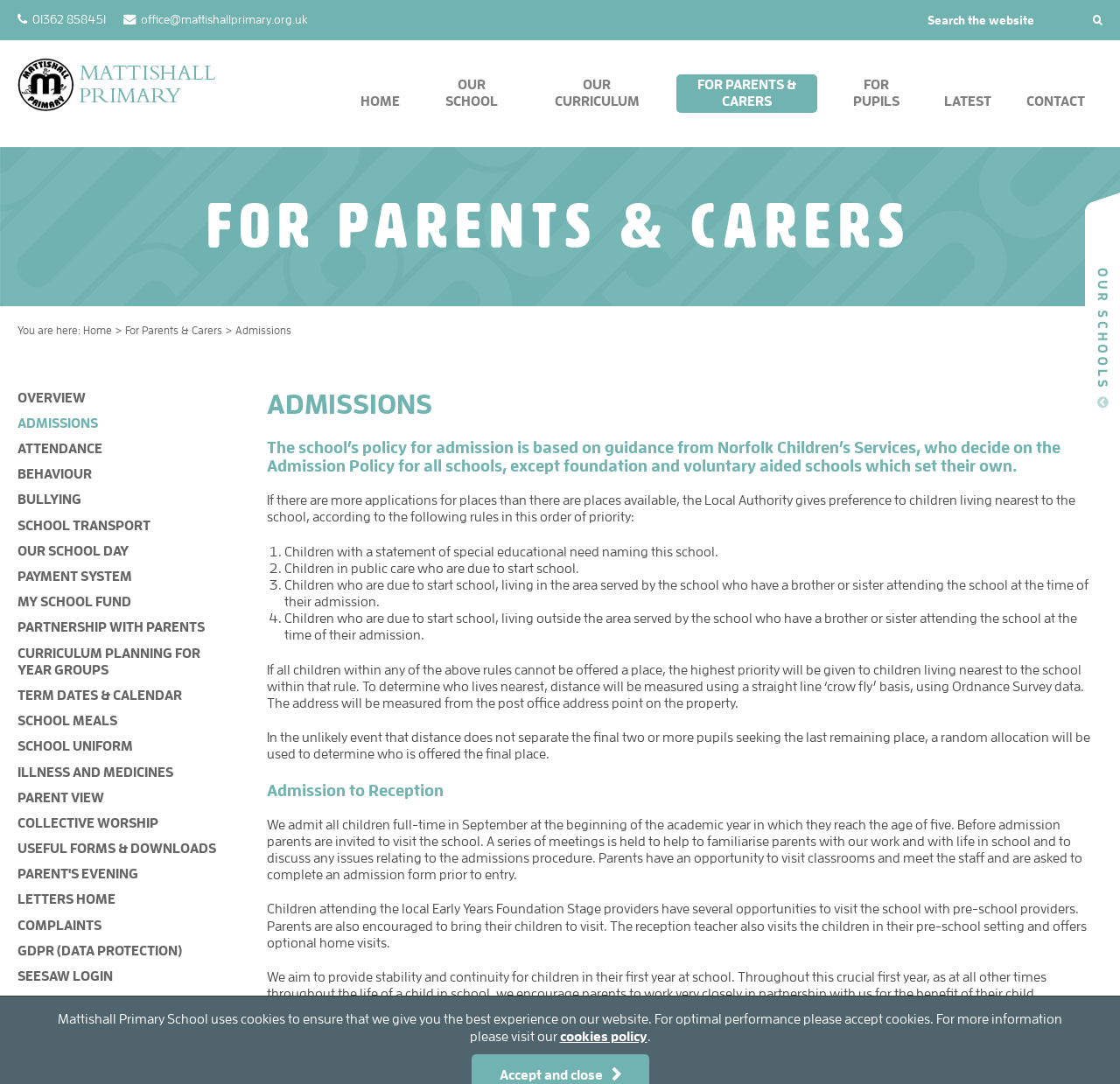Explain in detail what is displayed on the webpage.

The webpage is about Mattishall Primary School's admissions policy. At the top, there are several links to different sections of the website, including "HOME", "OUR SCHOOL", "OUR CURRICULUM", and "FOR PARENTS & CARERS". Below these links, there is a search bar and a button to submit a search query.

On the left side of the page, there is a menu with links to various subtopics related to admissions, such as "OVERVIEW", "ADMISSIONS", "ATTENDANCE", and "BEHAVIOUR". These links are arranged vertically, with the "ADMISSIONS" link being the second item from the top.

The main content of the page is divided into several sections. The first section is headed "ADMISSIONS" and provides an overview of the school's admissions policy. The policy is based on guidance from Norfolk Children's Services, and the school gives preference to children living nearest to the school in the event of oversubscription.

The next section lists the rules for admission in order of priority, including children with special educational needs, children in public care, and siblings of current students. The section also explains how distance is measured to determine who lives nearest to the school.

The following sections provide information on admission to Reception and other year groups. The admission process for Reception involves a series of meetings and visits to familiarize parents with the school, and children attending local Early Years Foundation Stage providers have opportunities to visit the school. The school aims to provide stability and continuity for children in their first year.

At the bottom of the page, there is a notice about the use of cookies on the website and a link to the school's cookies policy. There is also a section with links to other relevant pages, including "PARENT VIEW", "COLLECTIVE WORSHIP", and "USEFUL FORMS & DOWNLOADS".